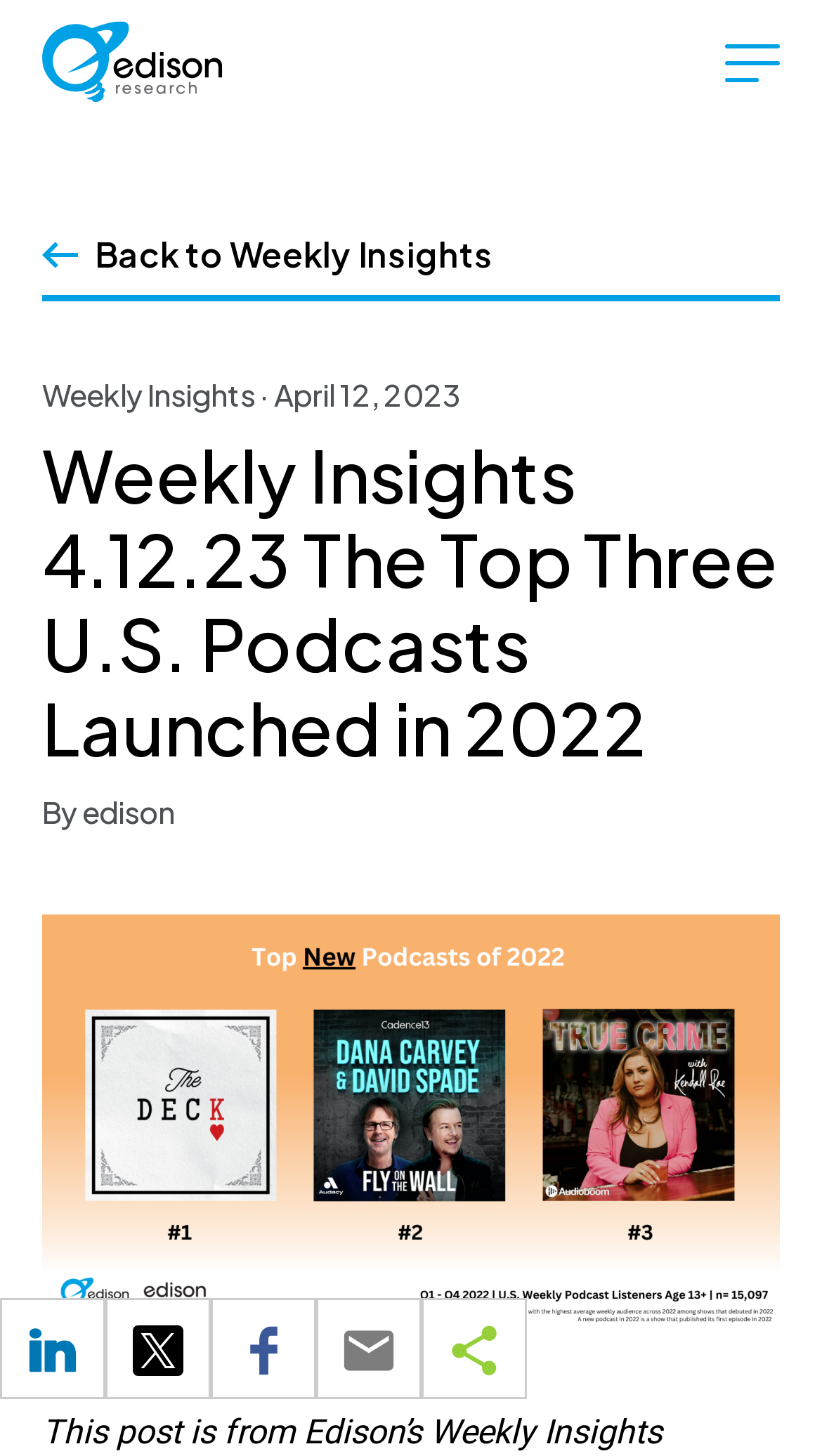What is the author of the newsletter?
Can you offer a detailed and complete answer to this question?

I found the answer by looking at the heading 'By edison', which indicates that the author of the newsletter is edison.